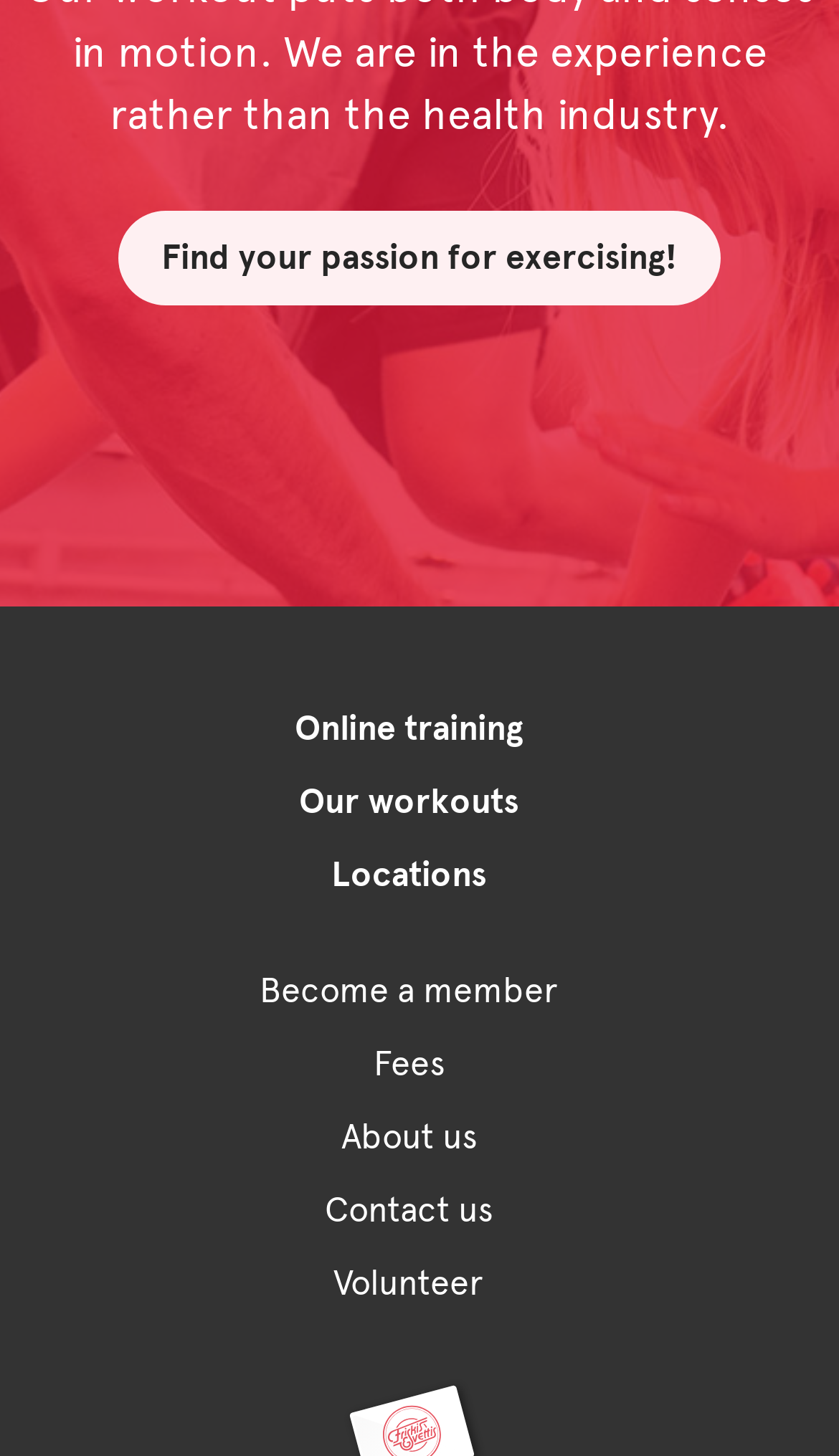What is the first link on the webpage?
Please look at the screenshot and answer in one word or a short phrase.

Find your passion for exercising!